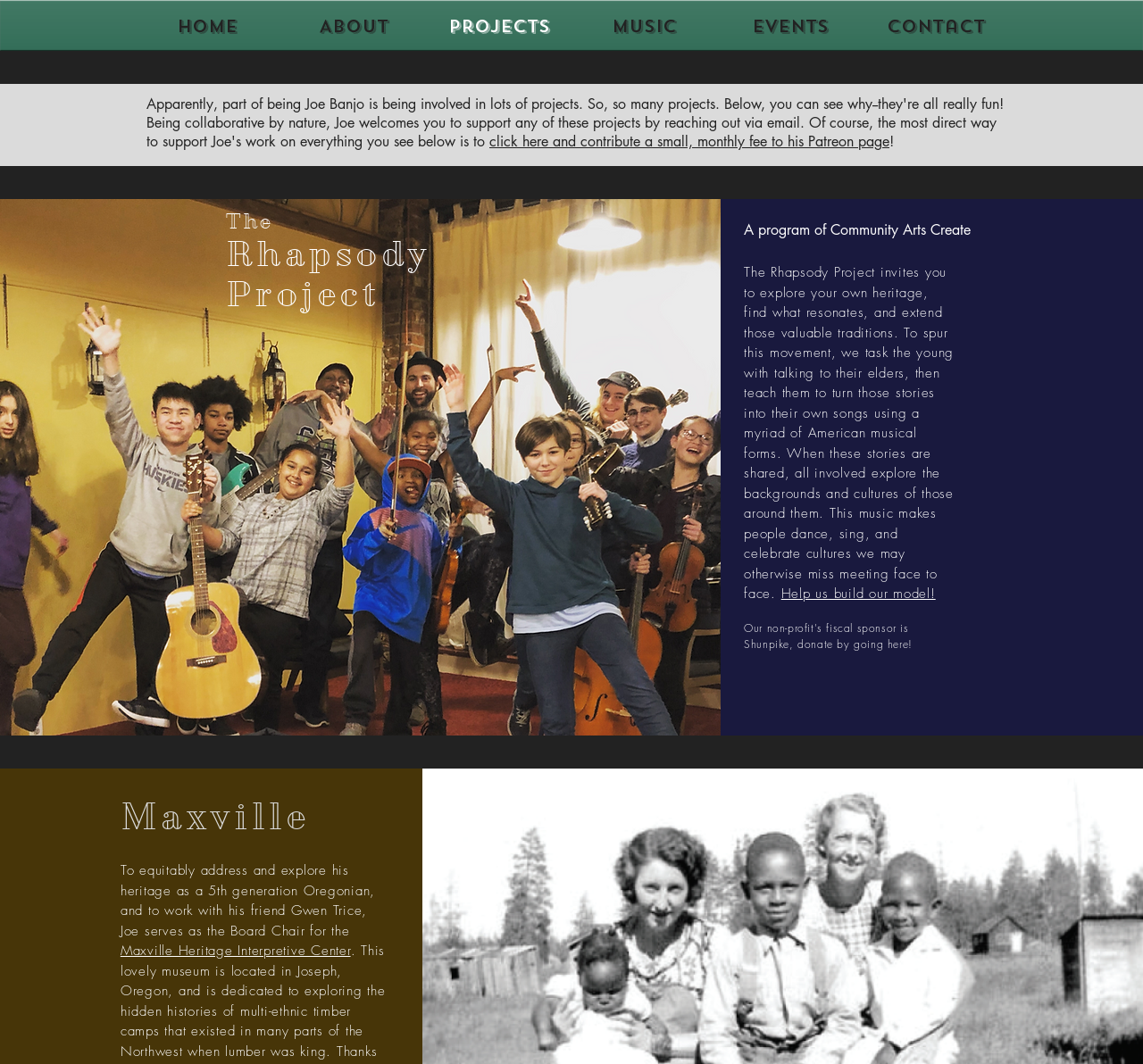Pinpoint the bounding box coordinates of the area that must be clicked to complete this instruction: "help build the model".

[0.683, 0.549, 0.819, 0.566]